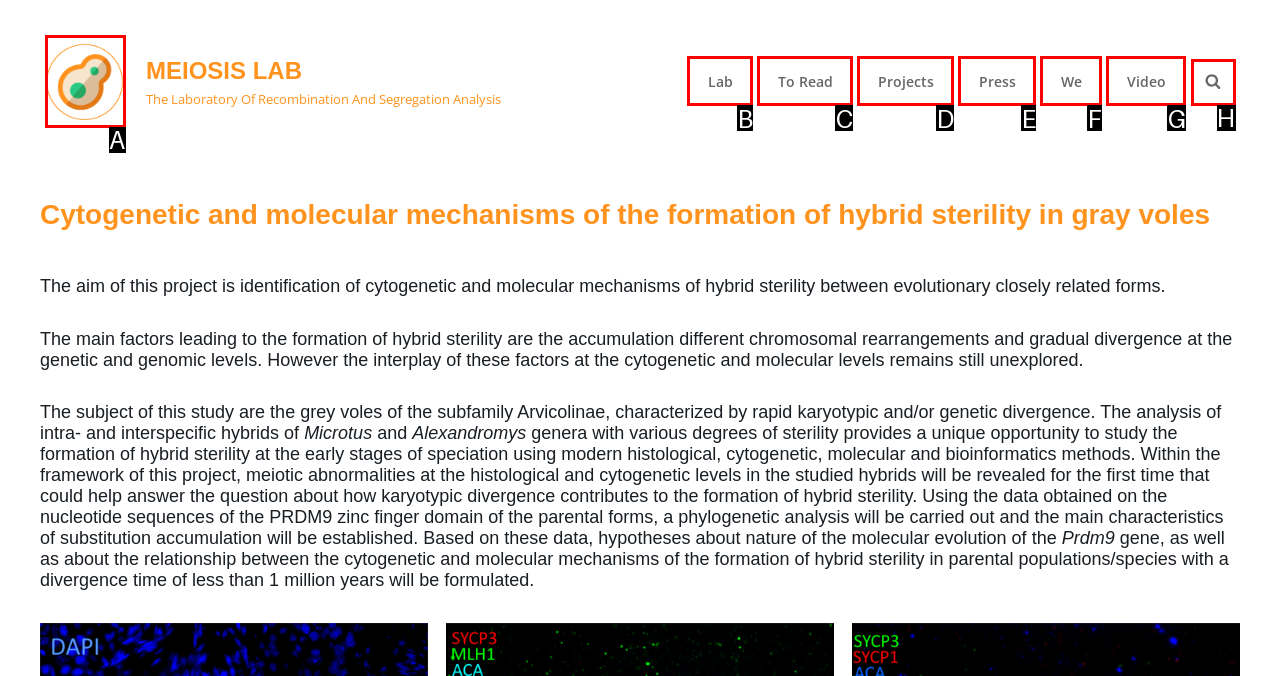Find the option that matches this description: Search
Provide the matching option's letter directly.

H